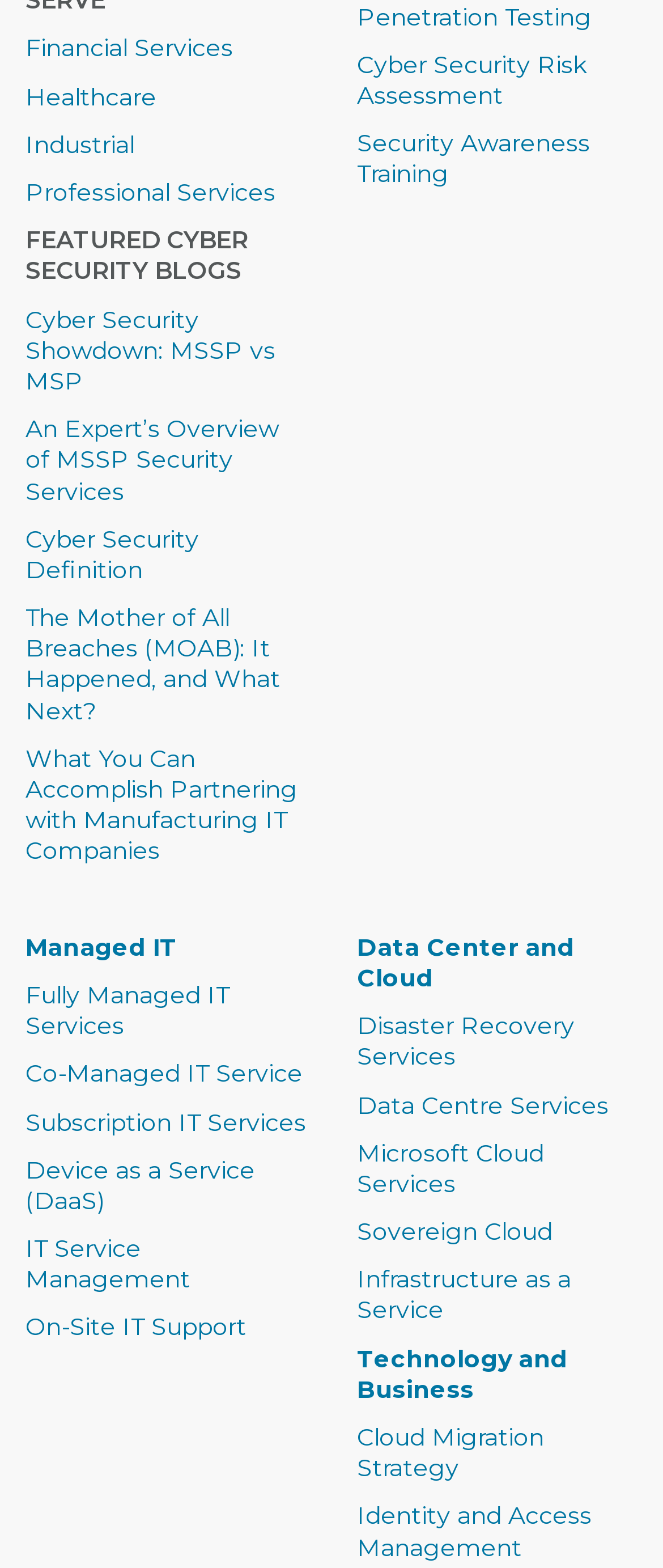Bounding box coordinates should be in the format (top-left x, top-left y, bottom-right x, bottom-right y) and all values should be floating point numbers between 0 and 1. Determine the bounding box coordinate for the UI element described as: Healthcare

[0.038, 0.052, 0.236, 0.071]